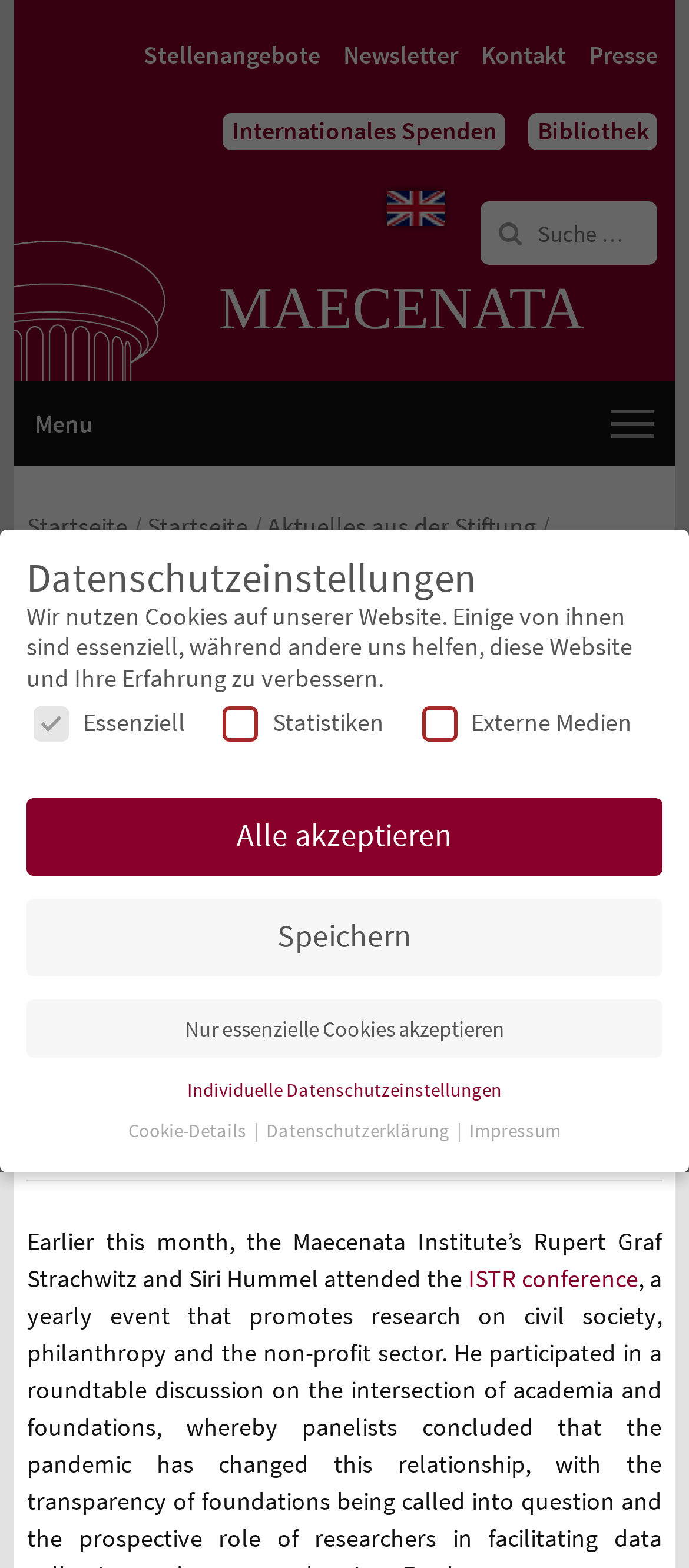Locate the bounding box coordinates of the clickable area needed to fulfill the instruction: "Click the 'English' link".

[0.562, 0.122, 0.647, 0.144]